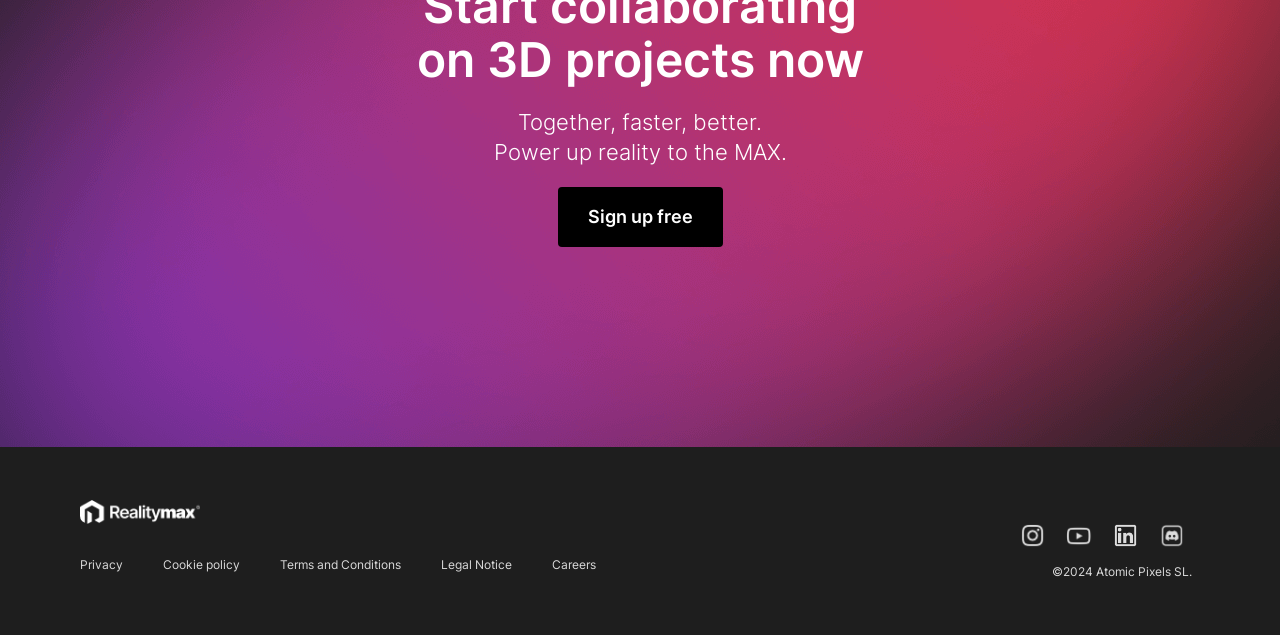Please find the bounding box for the UI element described by: "Cookie policy".

[0.112, 0.857, 0.203, 0.922]